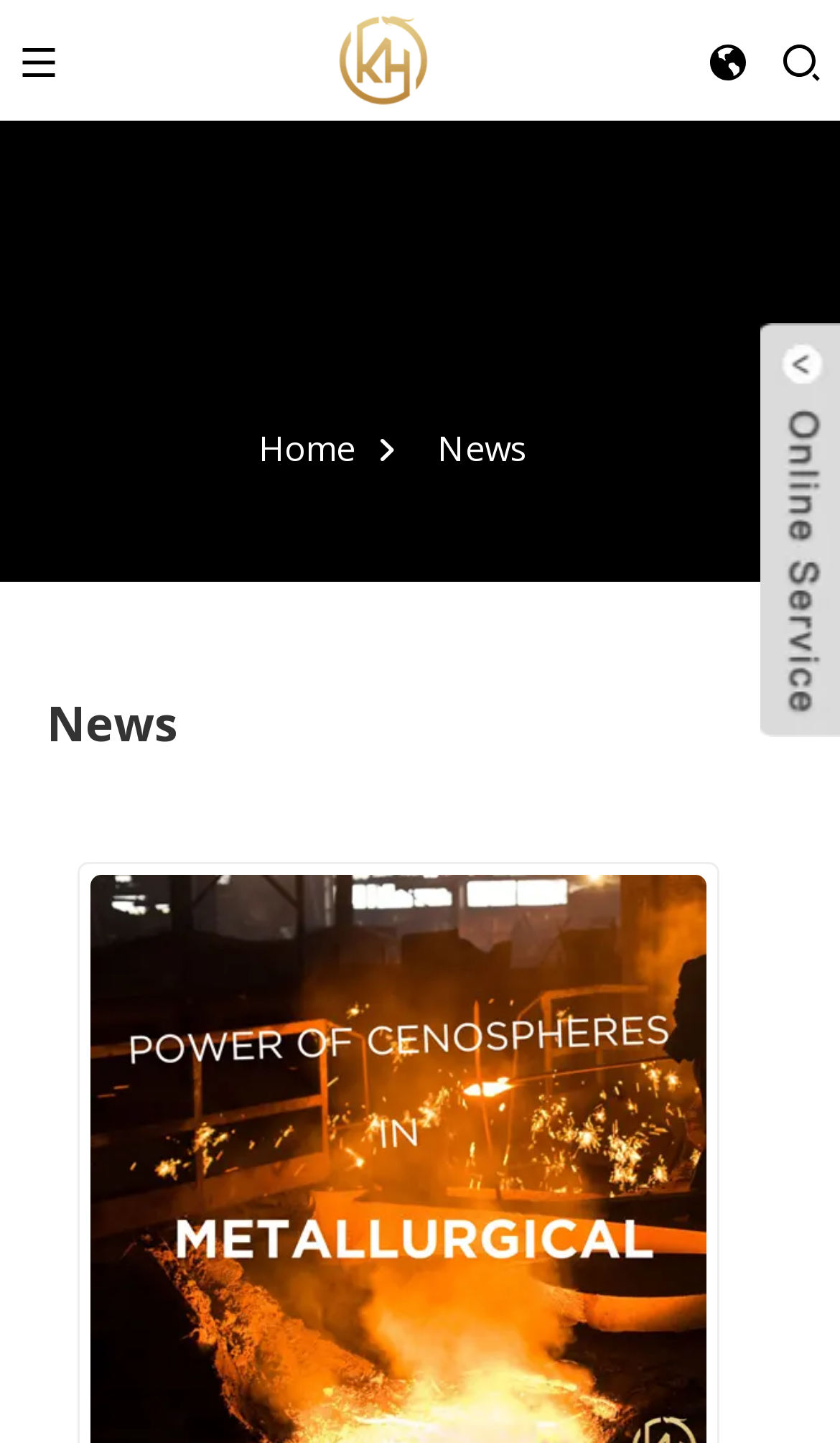Describe all the key features and sections of the webpage thoroughly.

The webpage appears to be a news and e-commerce platform focused on Xingtai Kehui Trading Co.,Ltd. At the top left corner, there is a small image. Next to it, on the top center, is the company's logo, which is also a link. The logo is accompanied by a slightly larger image below it.

On the top right corner, there are three small images aligned horizontally. Below these images, there is a navigation menu with two links: "Home" and "News". The "News" link is situated to the right of the "Home" link.

The main content of the webpage is headed by a prominent "News" heading, which spans almost the entire width of the page and is located below the navigation menu.